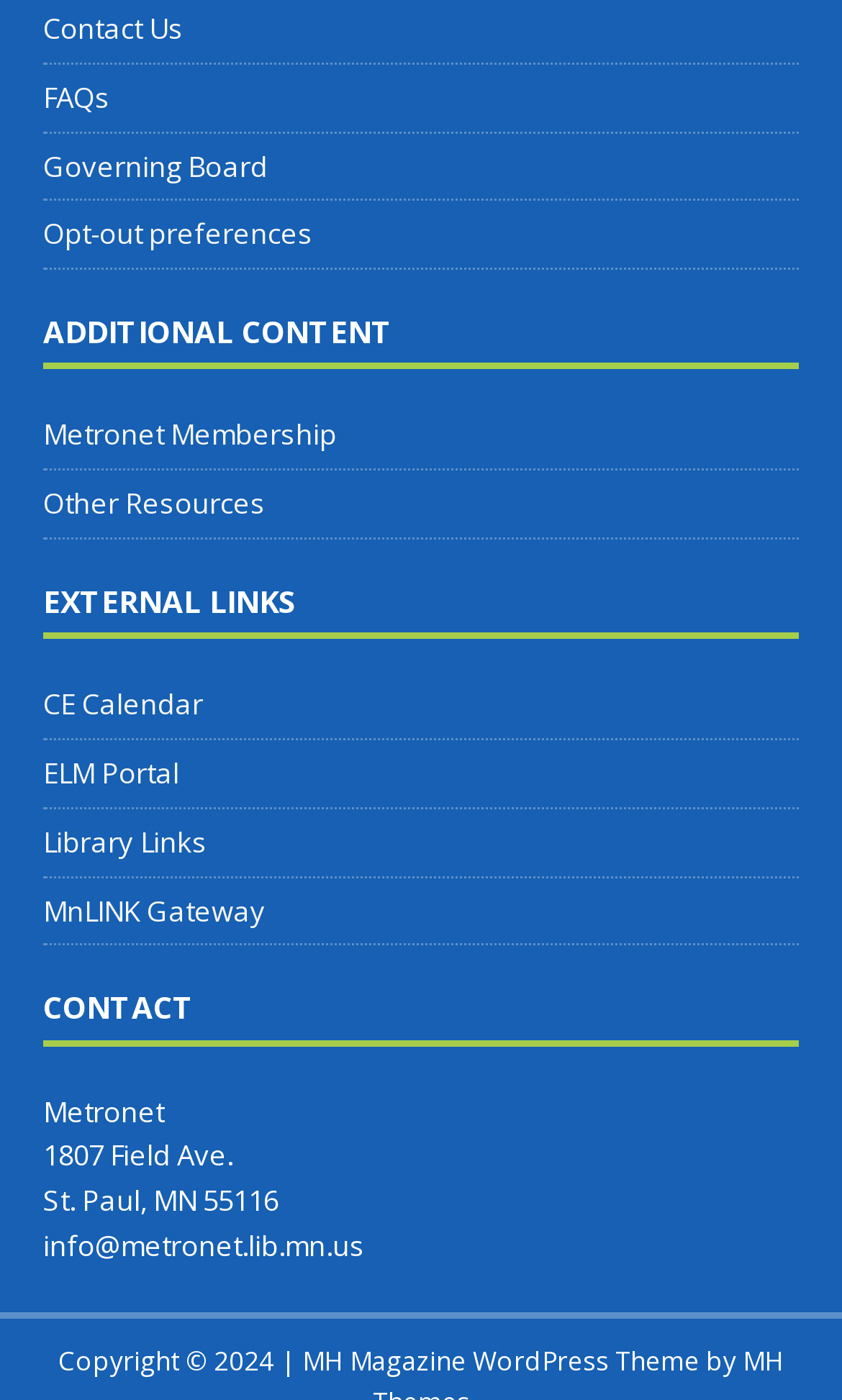Please provide a comprehensive answer to the question based on the screenshot: How many headings are on the webpage?

I counted the number of headings on the webpage, which are 'ADDITIONAL CONTENT', 'EXTERNAL LINKS', and 'CONTACT', so there are 3 headings.